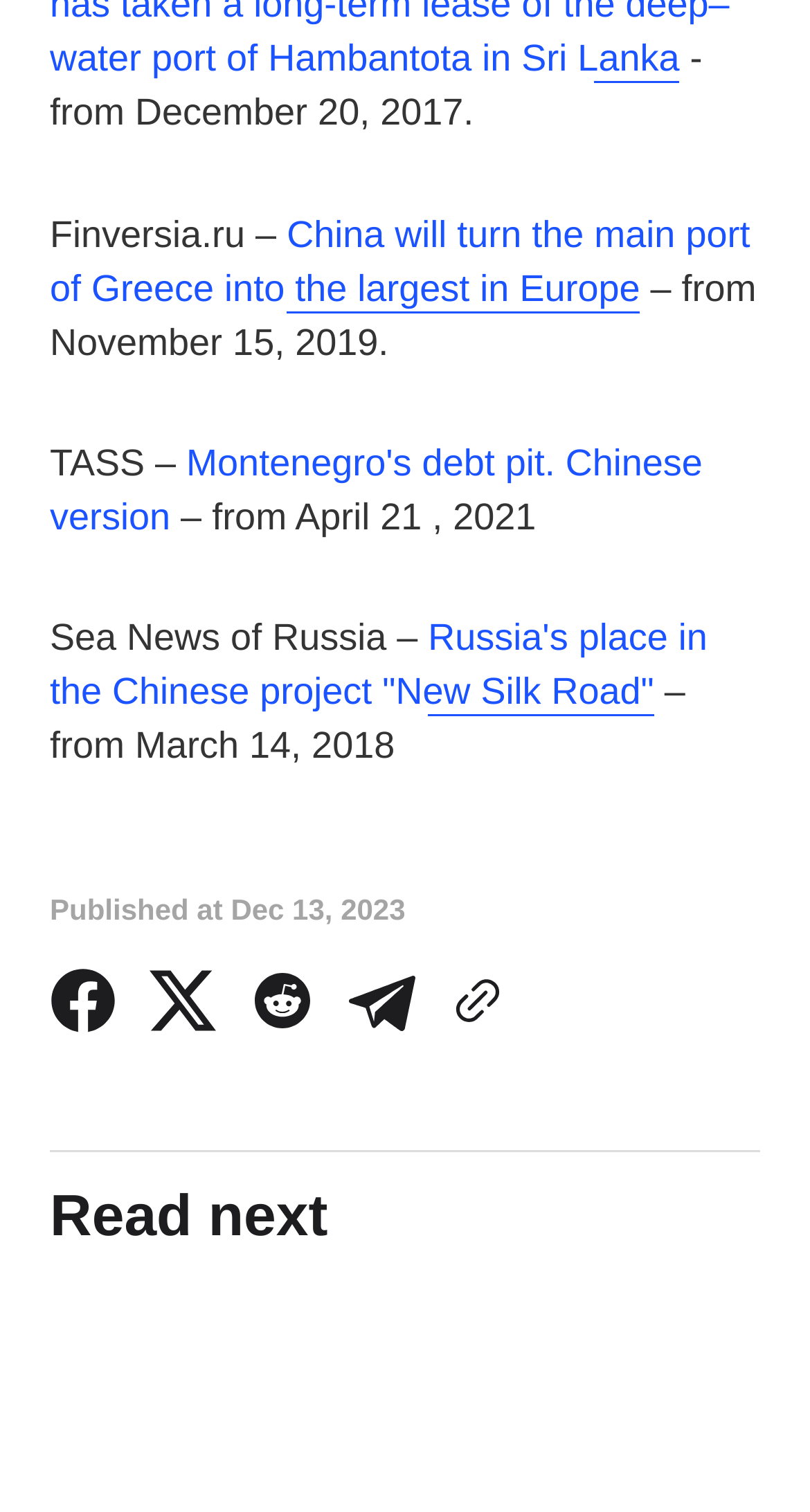Identify the bounding box coordinates of the region I need to click to complete this instruction: "Click on the link 'China will turn the main port of Greece into the largest in Europe'".

[0.062, 0.141, 0.926, 0.204]